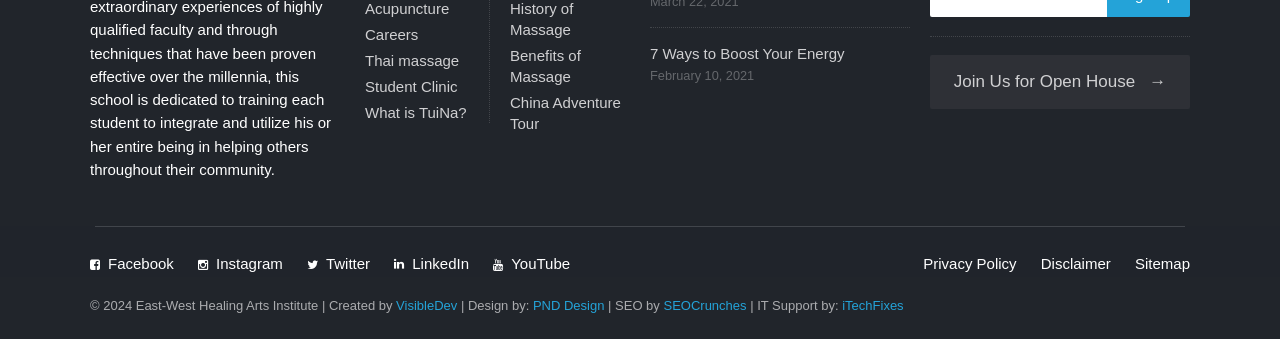What social media platforms are linked on the webpage?
Refer to the image and give a detailed answer to the query.

The social media platforms can be found at the bottom of the webpage, where there are links to Facebook, Instagram, Twitter, LinkedIn, and YouTube, represented by their respective icons.